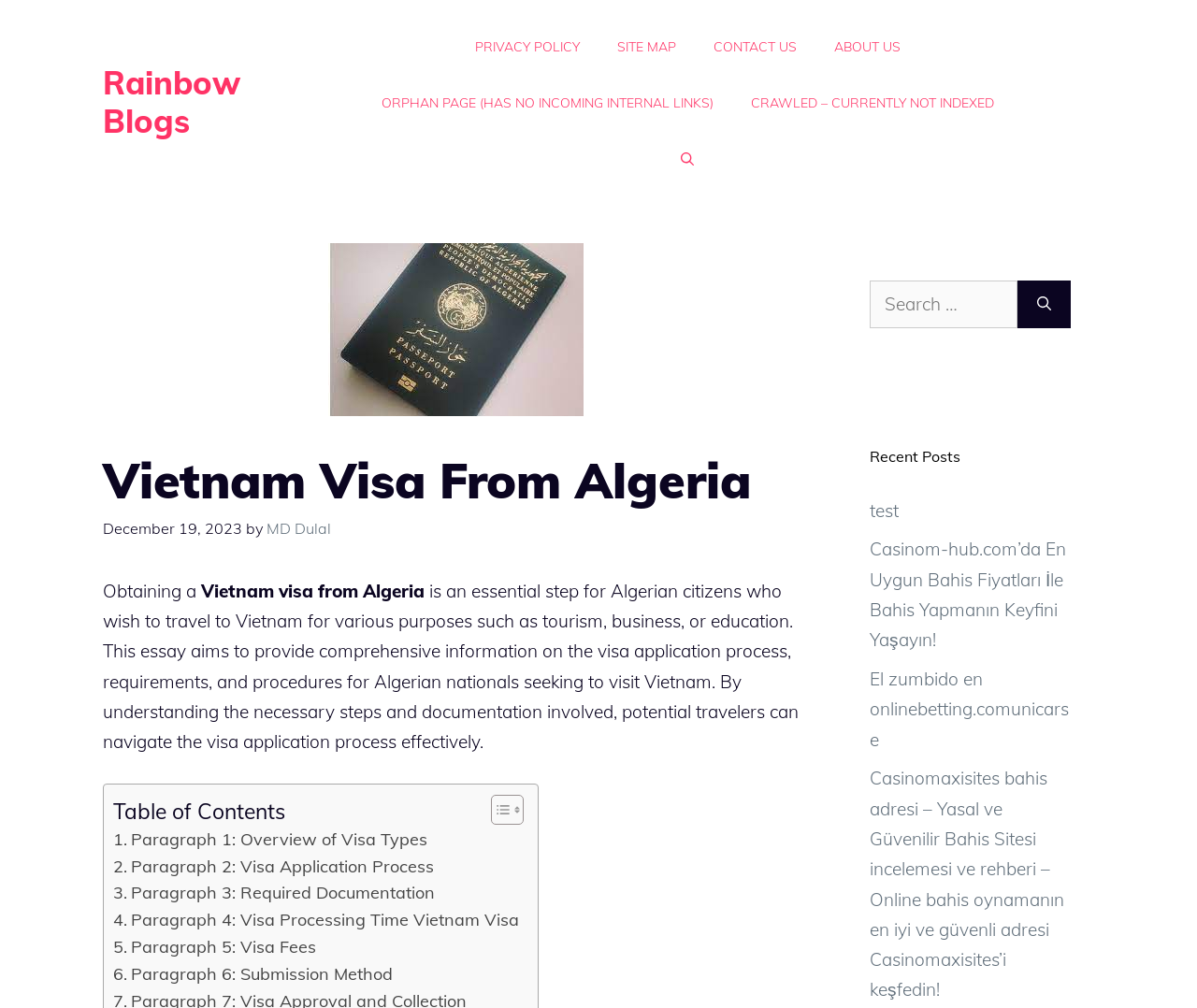What is the function of the search box?
Look at the image and answer with only one word or phrase.

Search for content